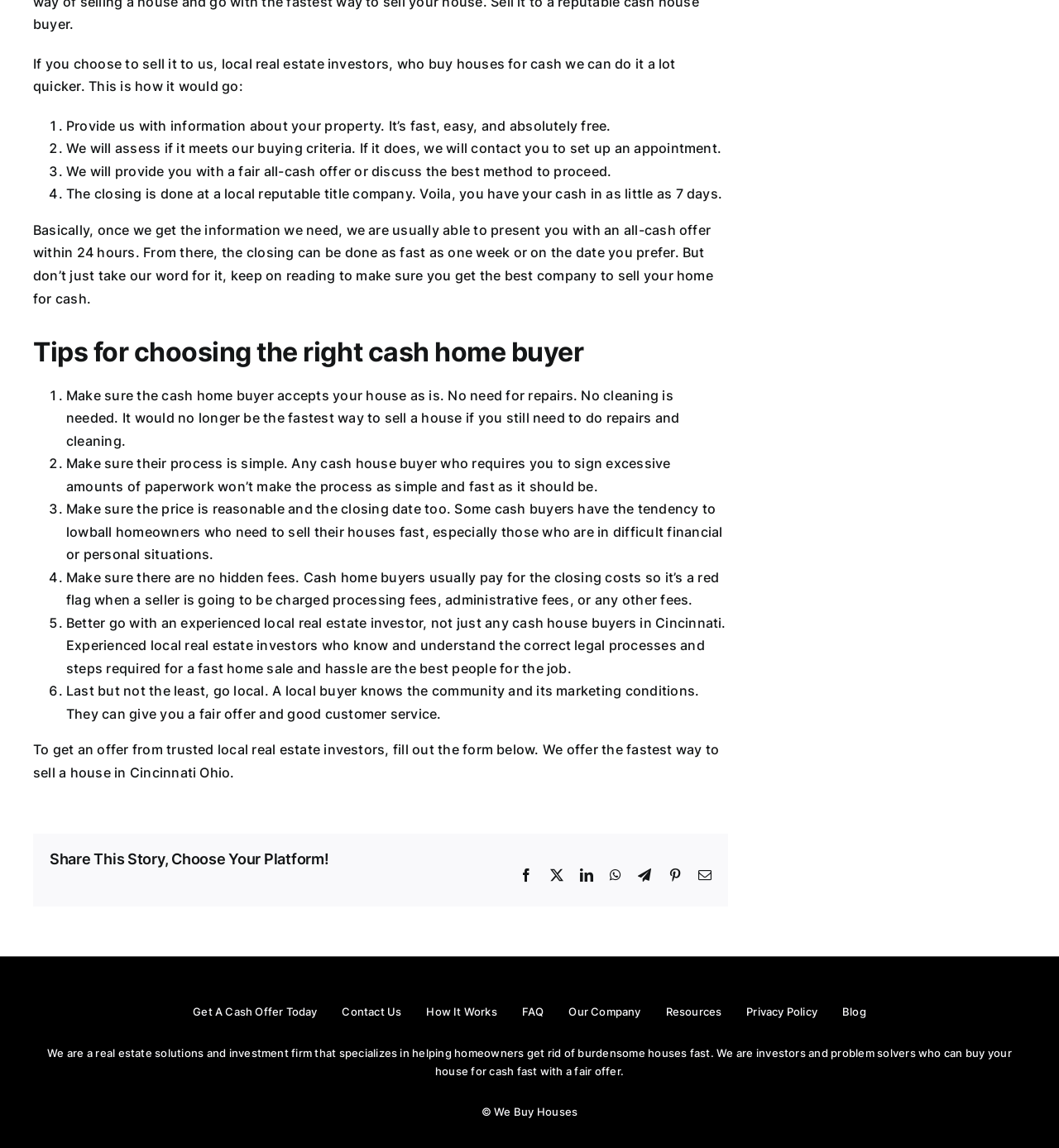Respond to the question below with a single word or phrase:
What is the company's specialty?

Helping homeowners get rid of burdensome houses fast